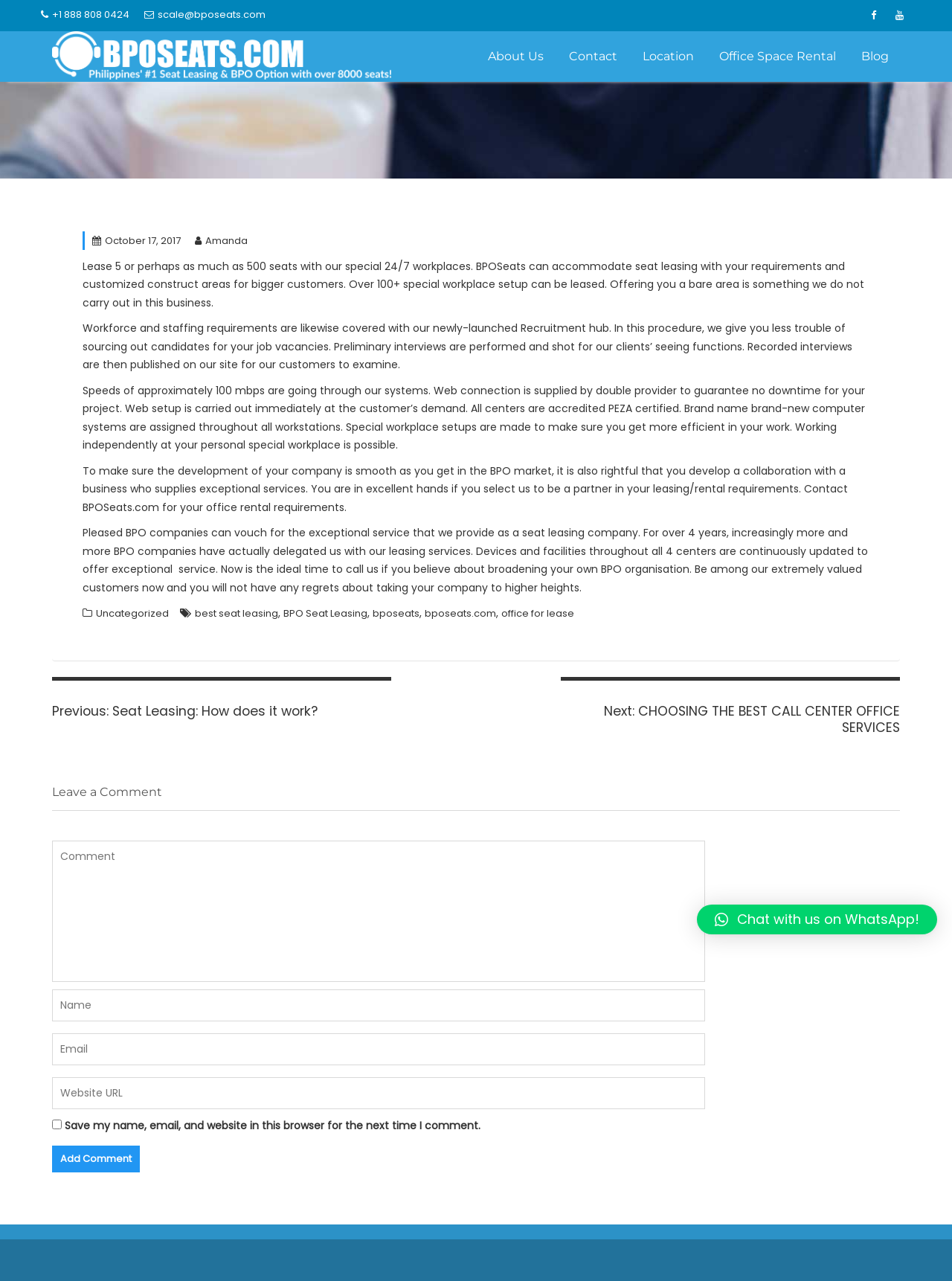What is the minimum number of seats that can be leased?
Using the image, provide a concise answer in one word or a short phrase.

5